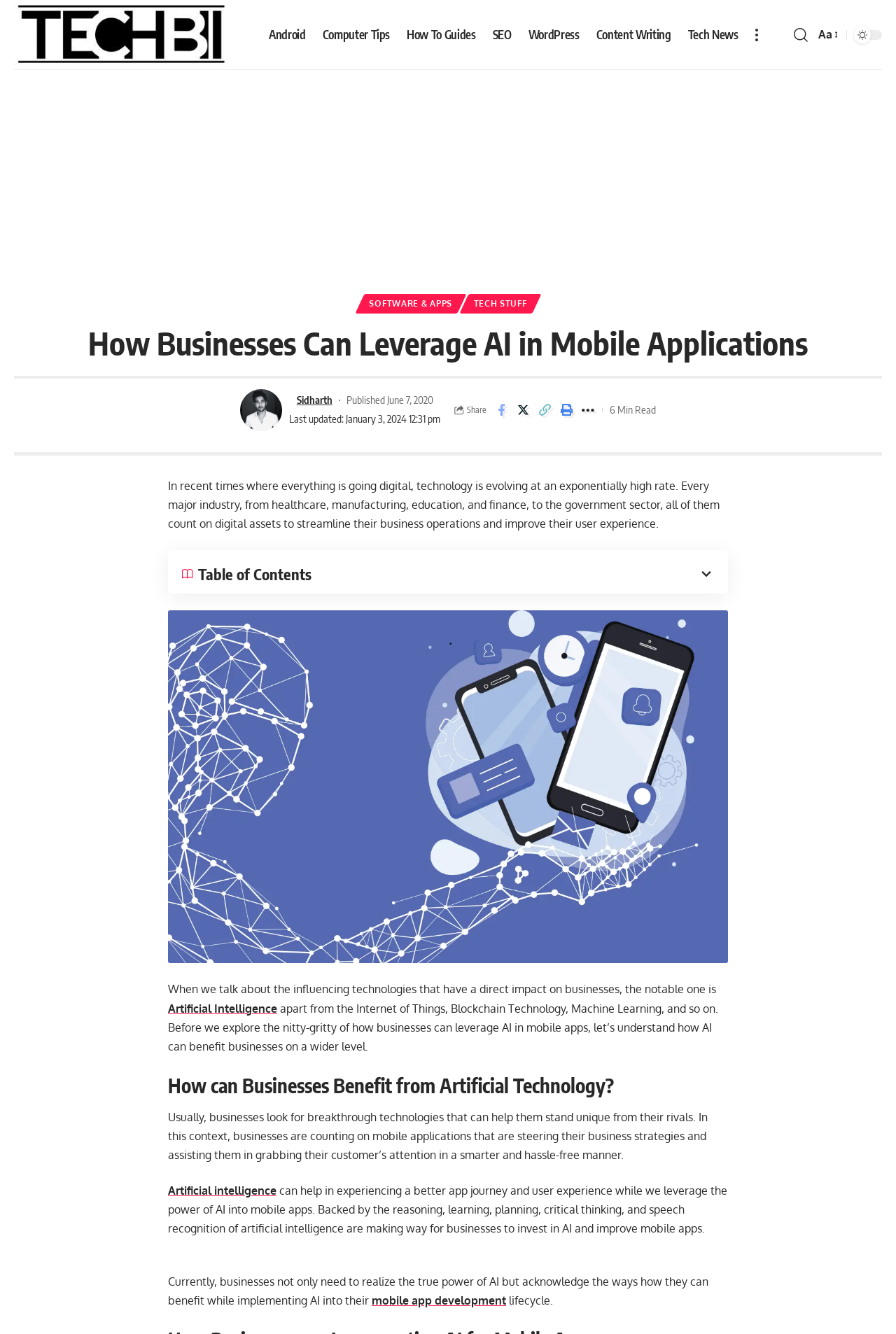What is the image description of the figure element?
Based on the image, give a one-word or short phrase answer.

mobile technology android ios